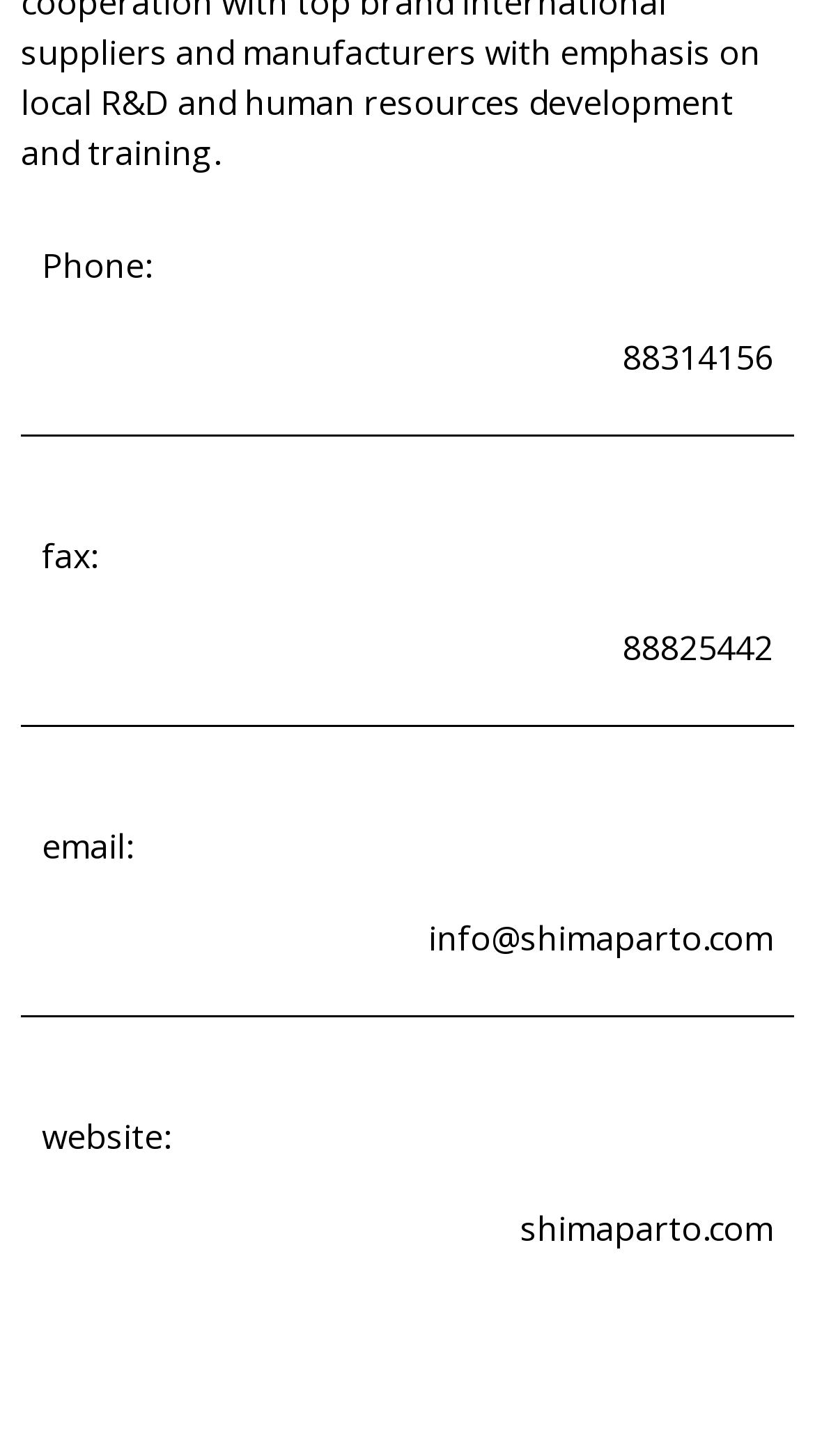Please reply with a single word or brief phrase to the question: 
What is the website URL?

shimaparto.com